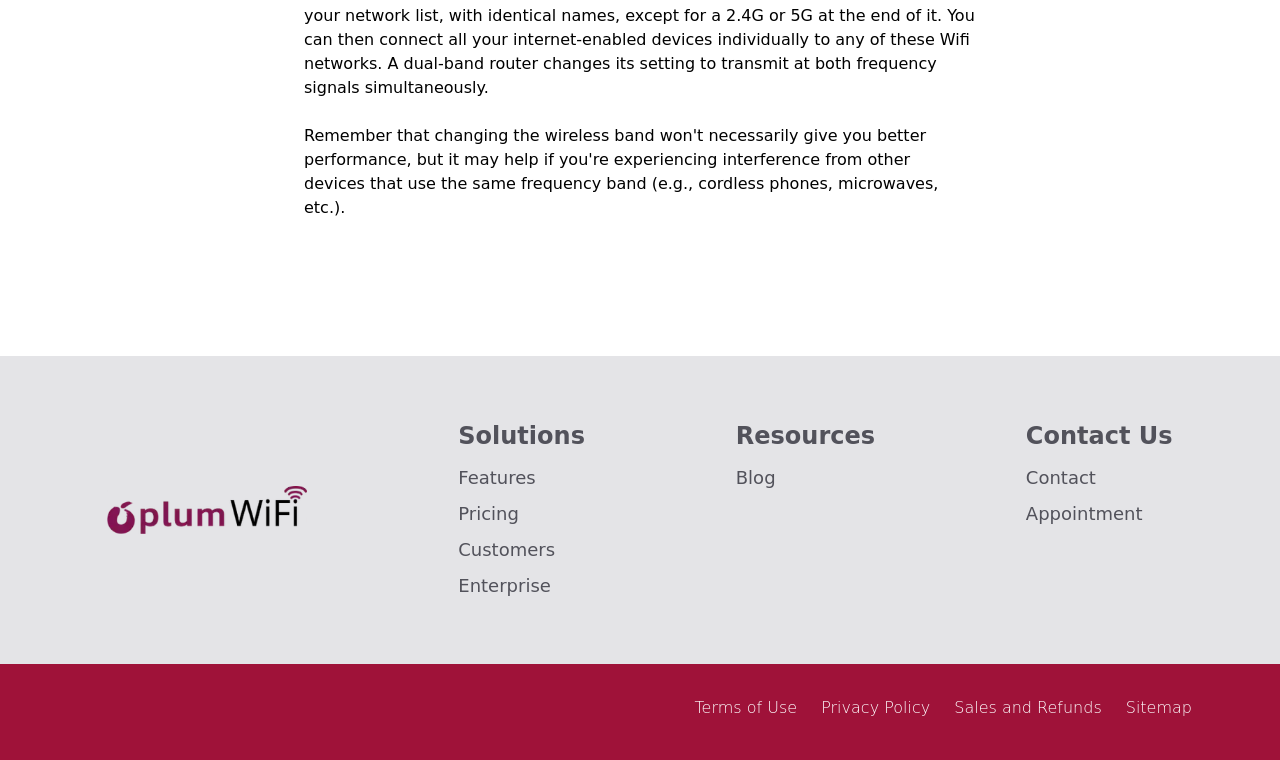What is the main category of the webpage?
Based on the image, give a concise answer in the form of a single word or short phrase.

Solutions